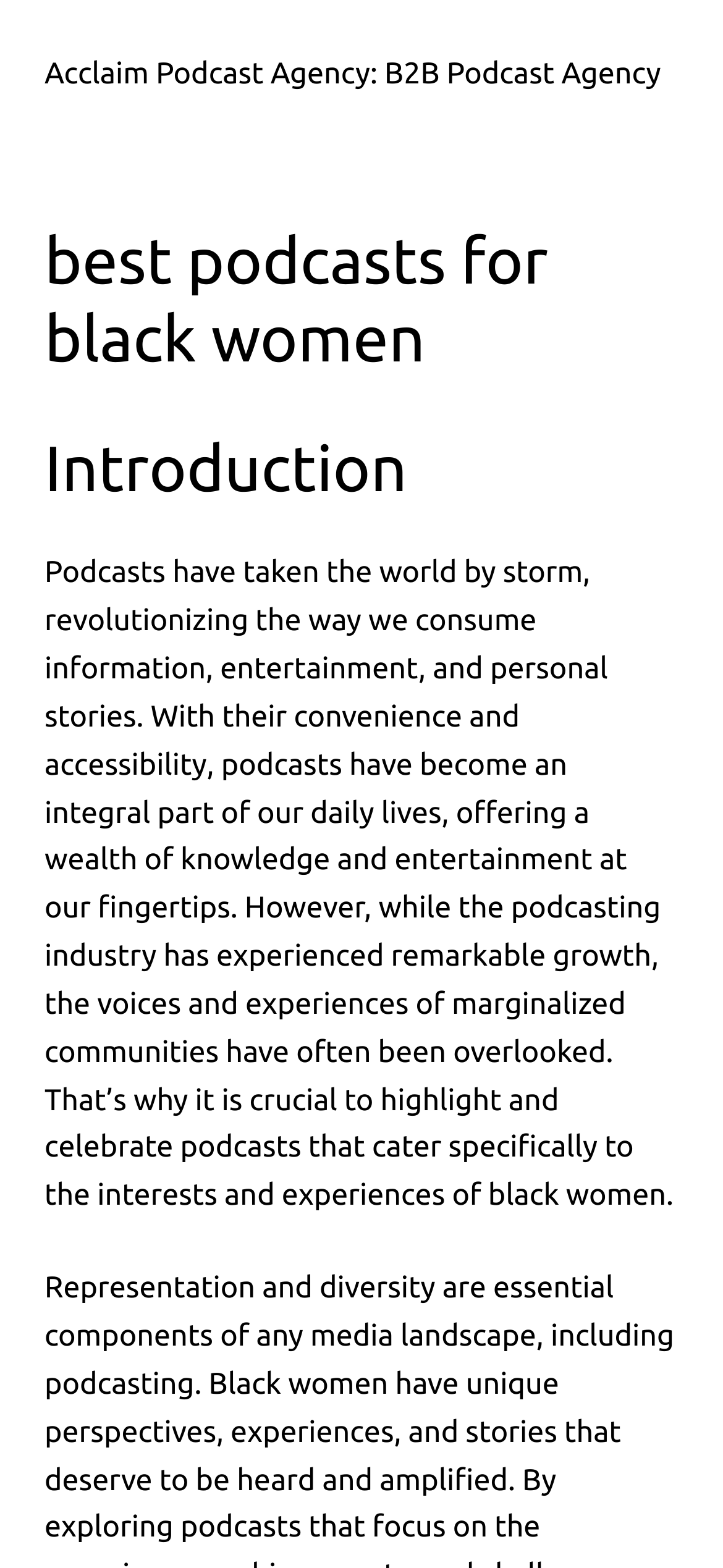Identify the title of the webpage and provide its text content.

best podcasts for black women